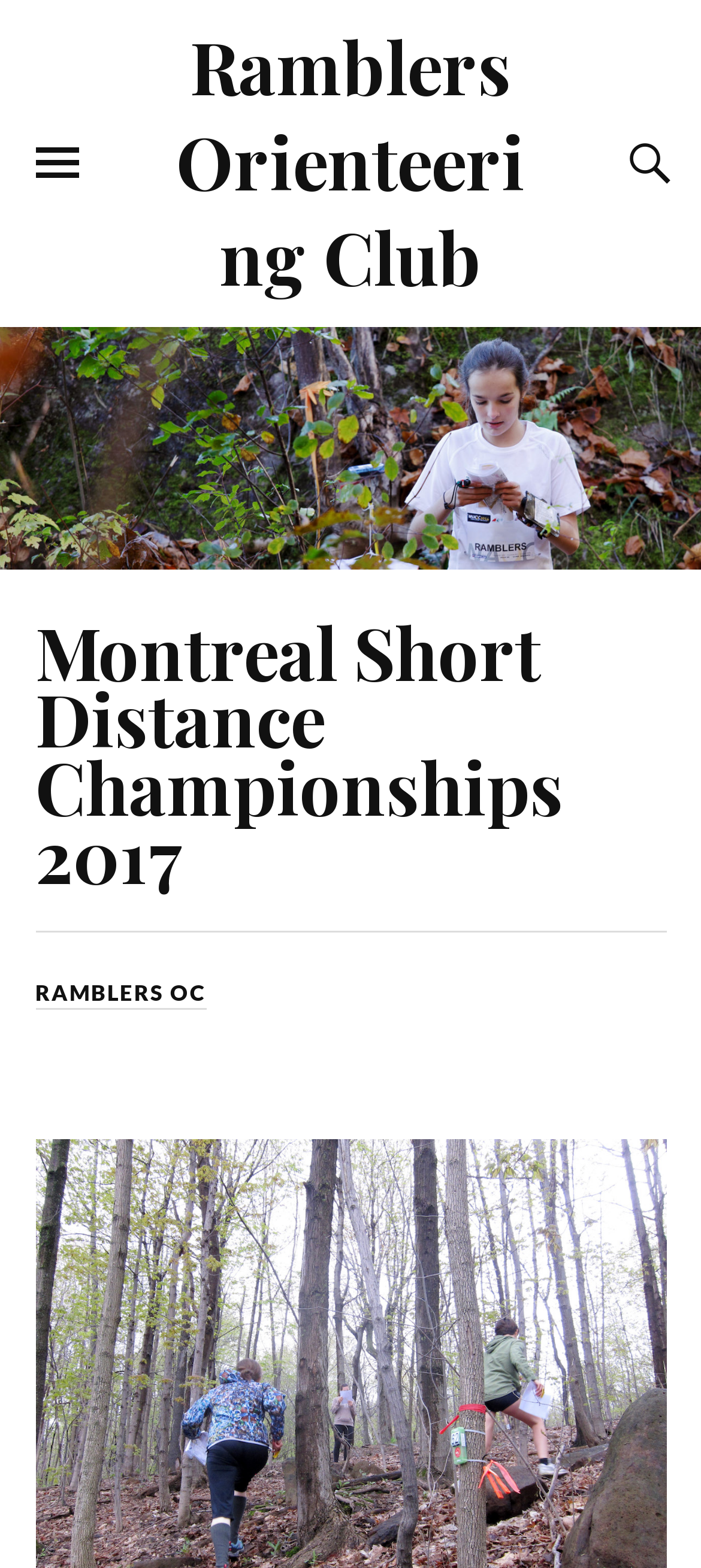Identify the bounding box coordinates of the HTML element based on this description: "Contact us for more Details".

None